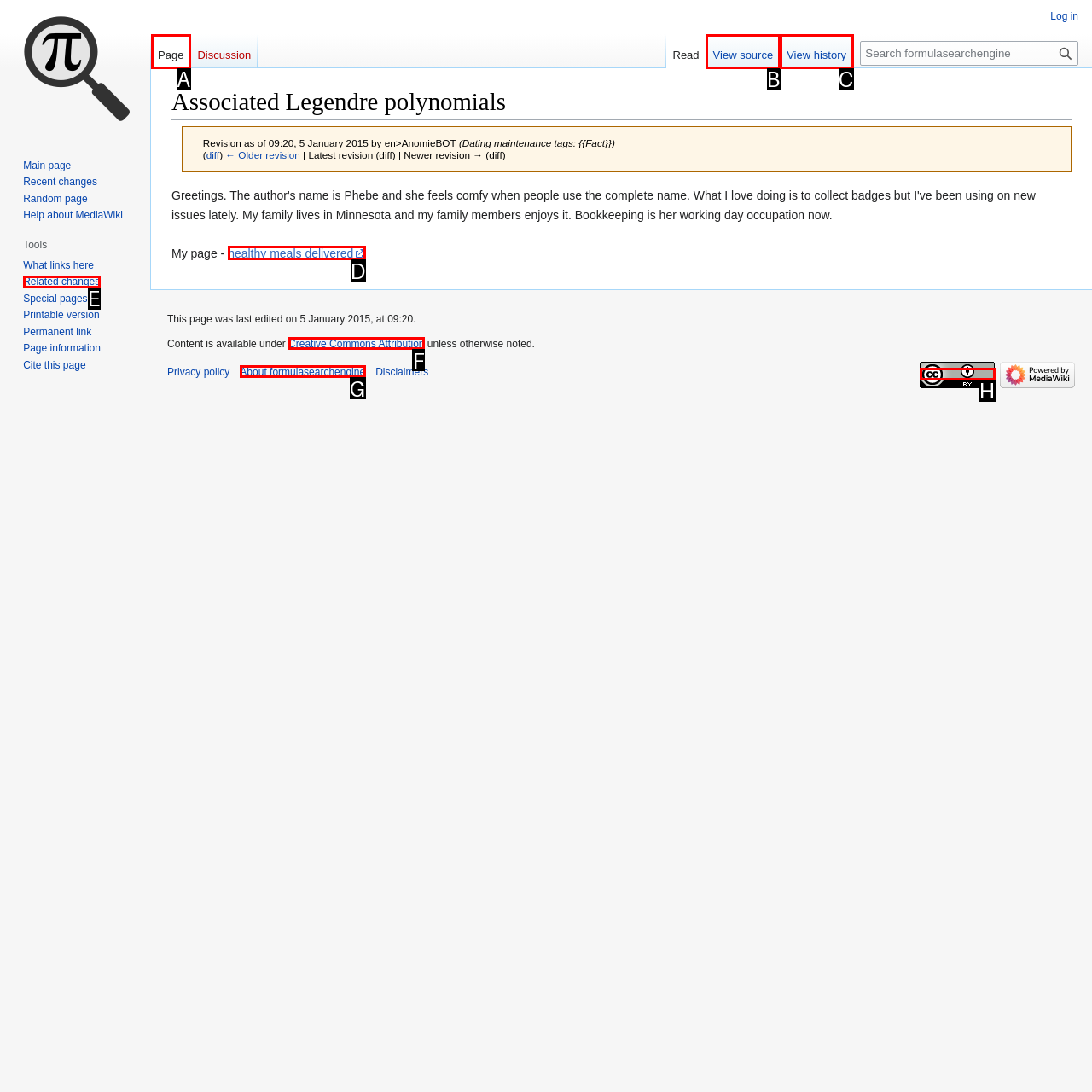Tell me which one HTML element best matches the description: healthy meals delivered
Answer with the option's letter from the given choices directly.

D